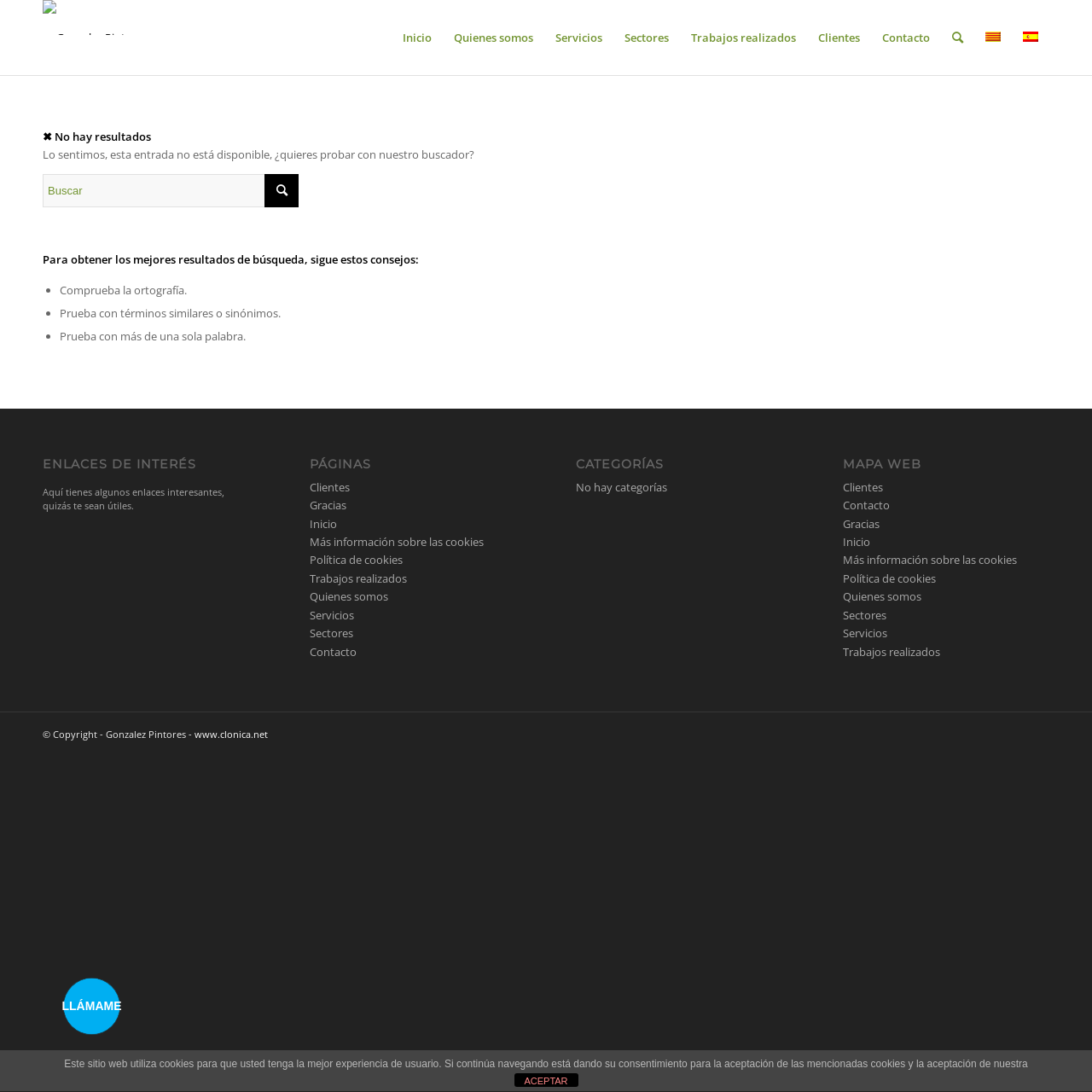Extract the bounding box coordinates of the UI element described: "Política de cookies". Provide the coordinates in the format [left, top, right, bottom] with values ranging from 0 to 1.

[0.283, 0.506, 0.369, 0.52]